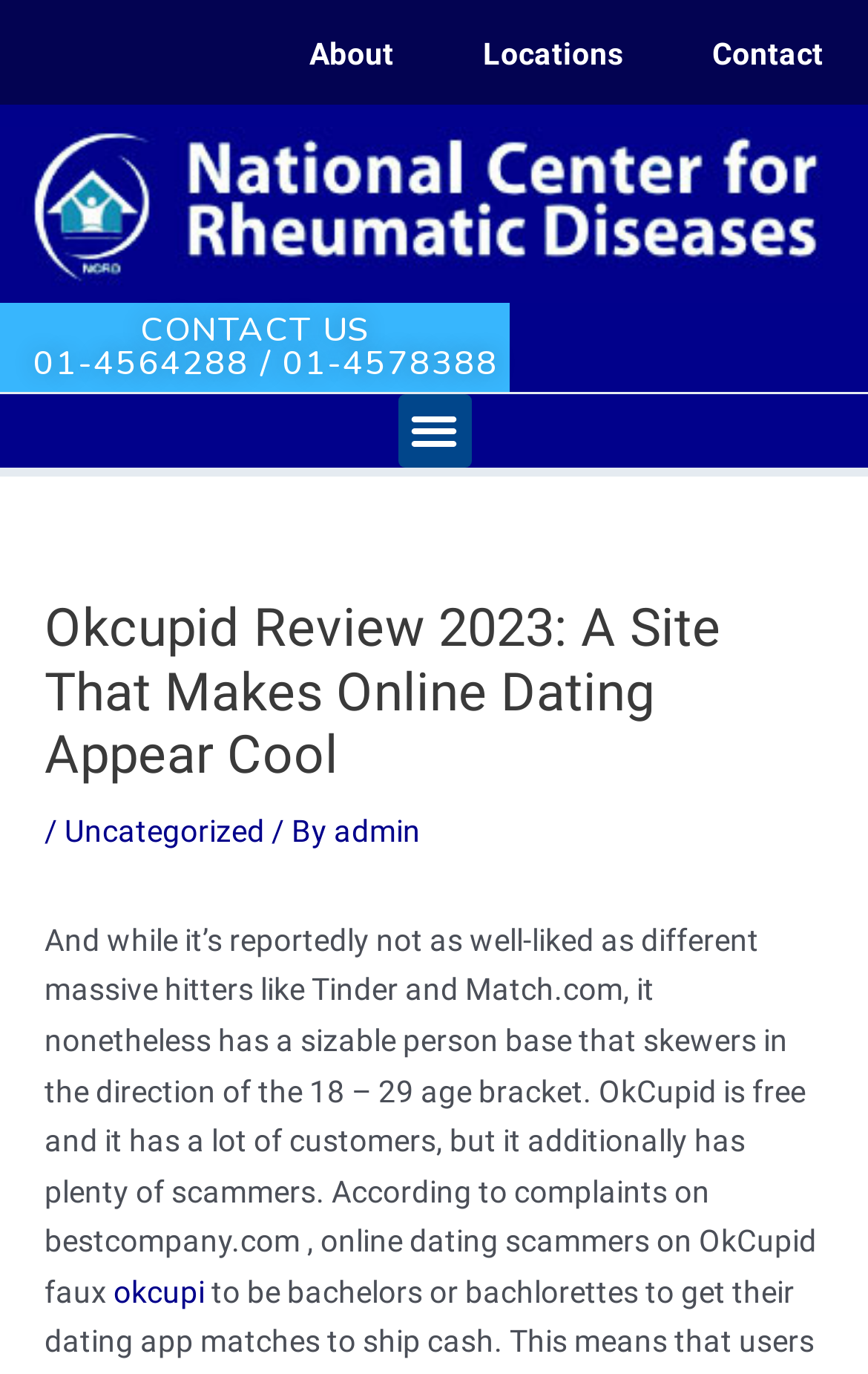Please respond to the question using a single word or phrase:
What is the website reviewing?

OkCupid